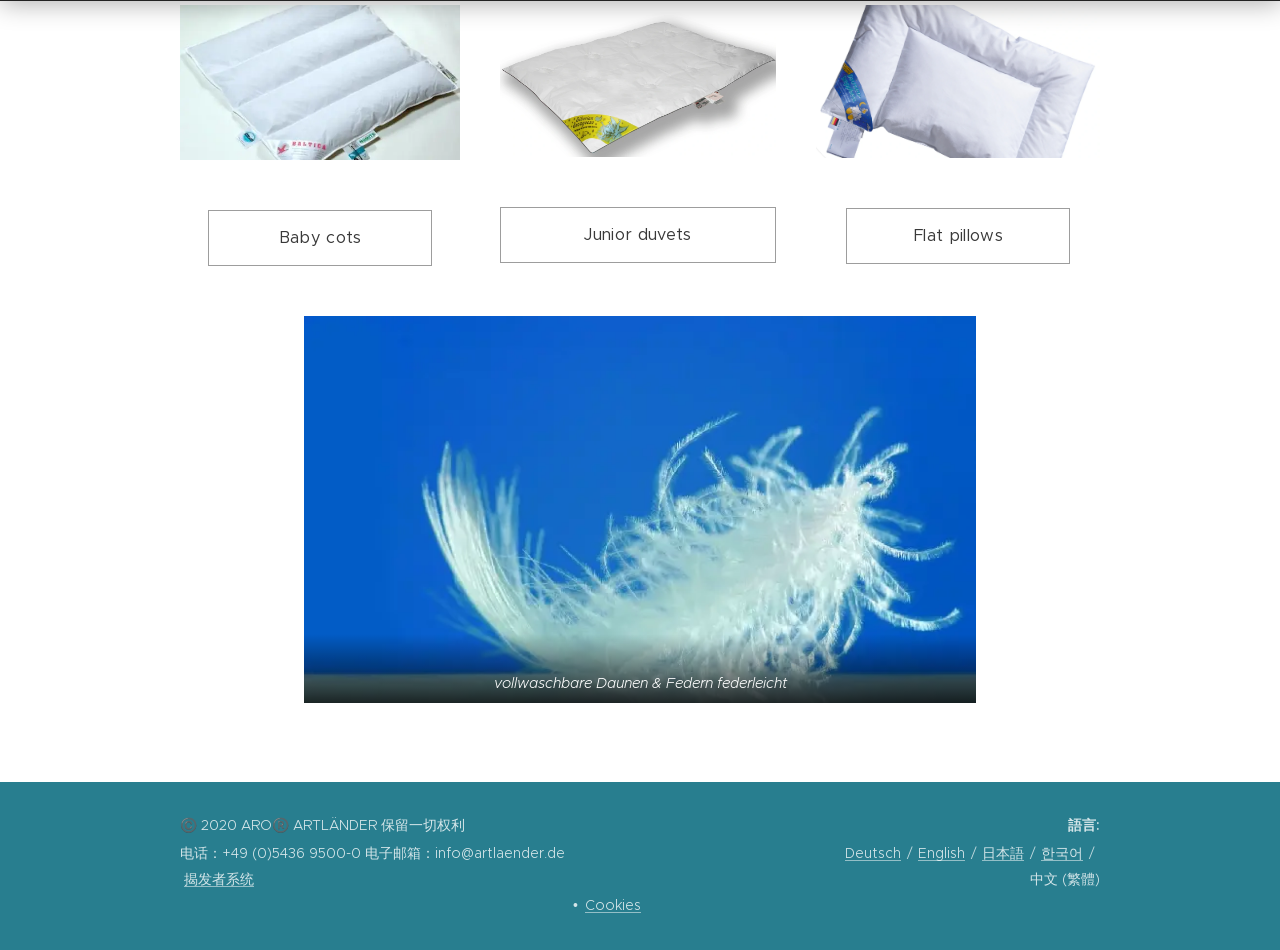Show the bounding box coordinates of the element that should be clicked to complete the task: "View Flat pillows".

[0.661, 0.217, 0.836, 0.277]